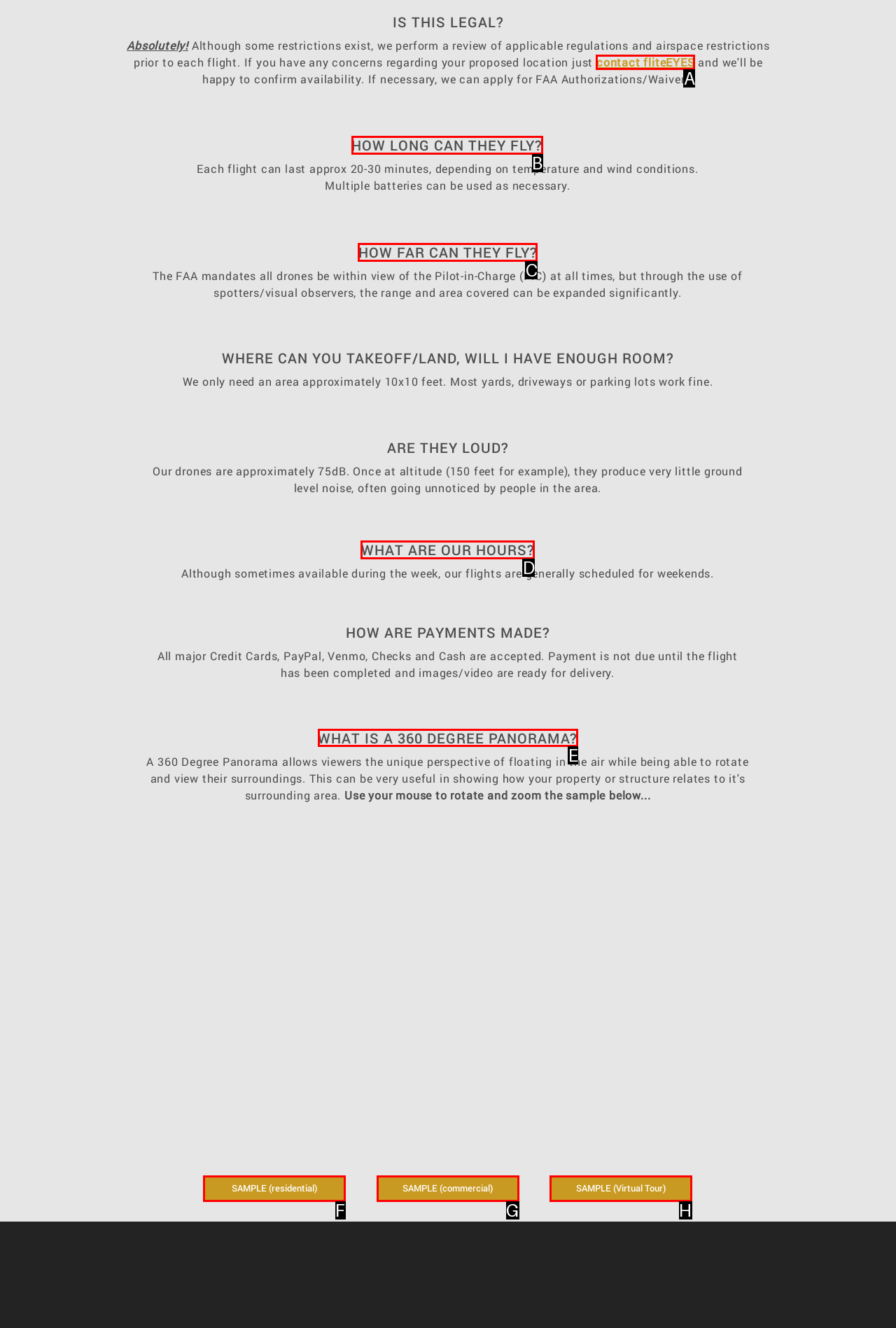Select the letter of the UI element that matches this task: Explore 'WHAT IS A 360 DEGREE PANORAMA?'
Provide the answer as the letter of the correct choice.

E